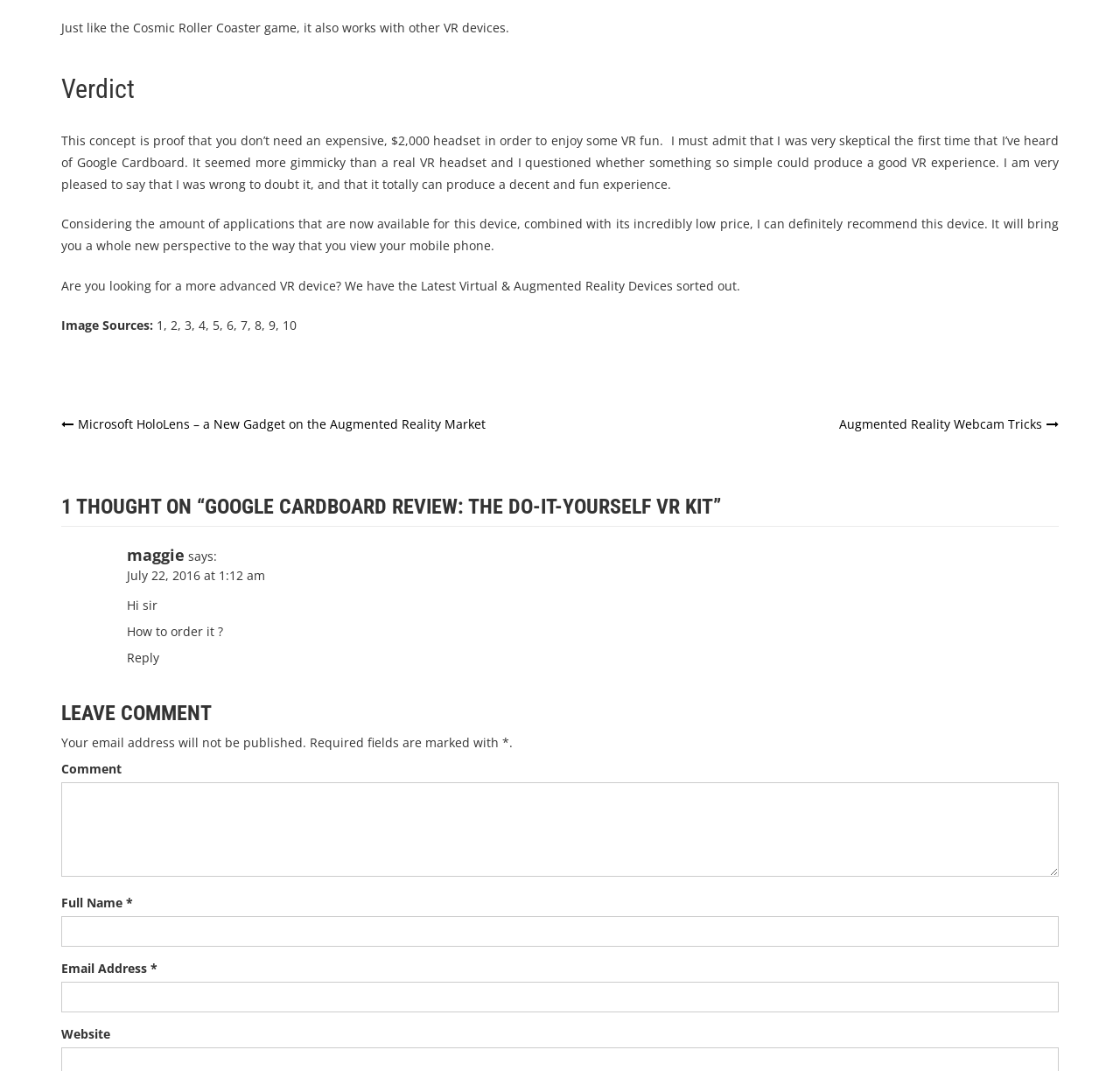Give a one-word or short phrase answer to the question: 
What is the verdict on Google Cardboard?

It can produce a decent and fun VR experience.